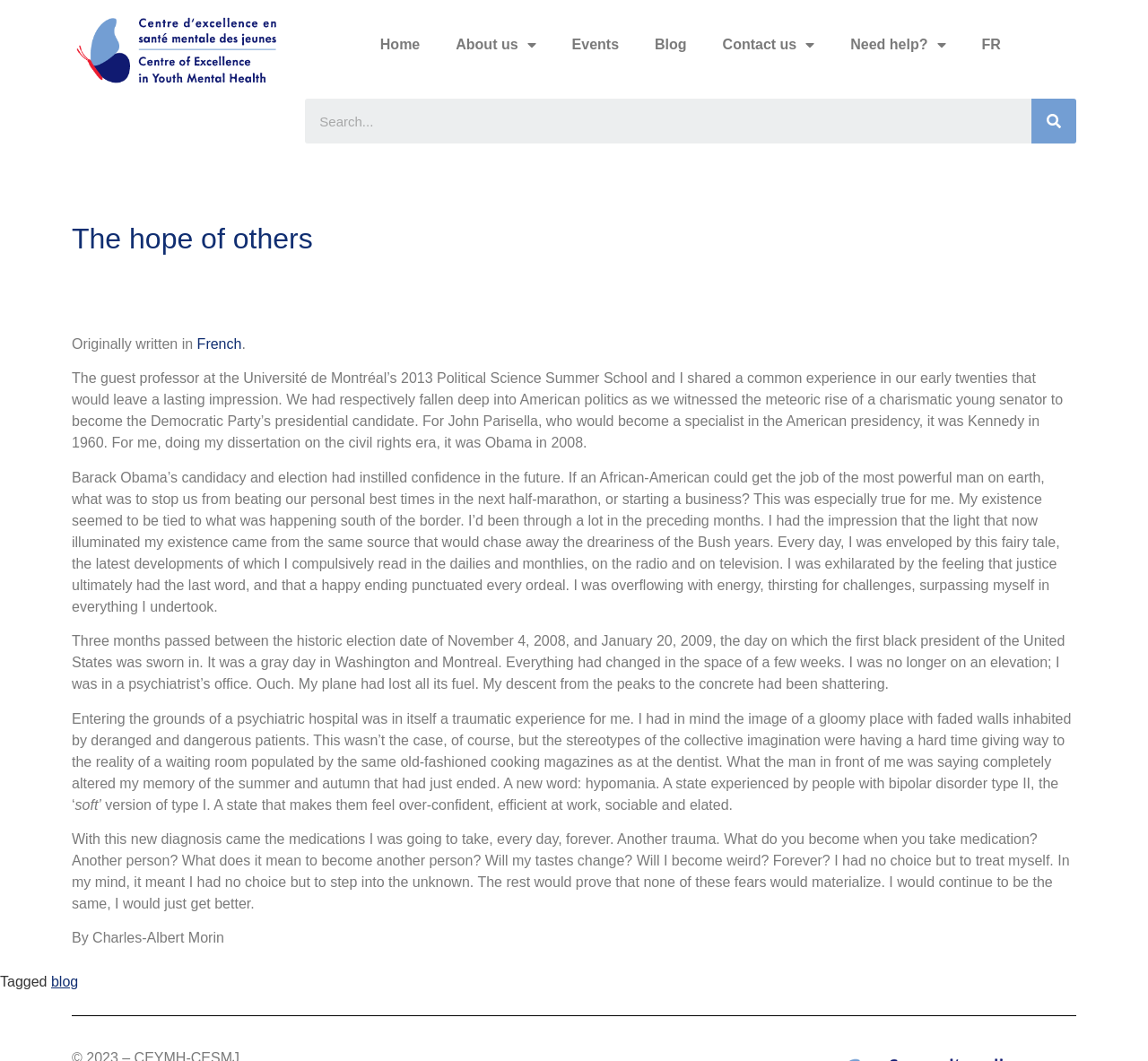Pinpoint the bounding box coordinates of the area that should be clicked to complete the following instruction: "View the 'Events' page". The coordinates must be given as four float numbers between 0 and 1, i.e., [left, top, right, bottom].

[0.482, 0.008, 0.555, 0.076]